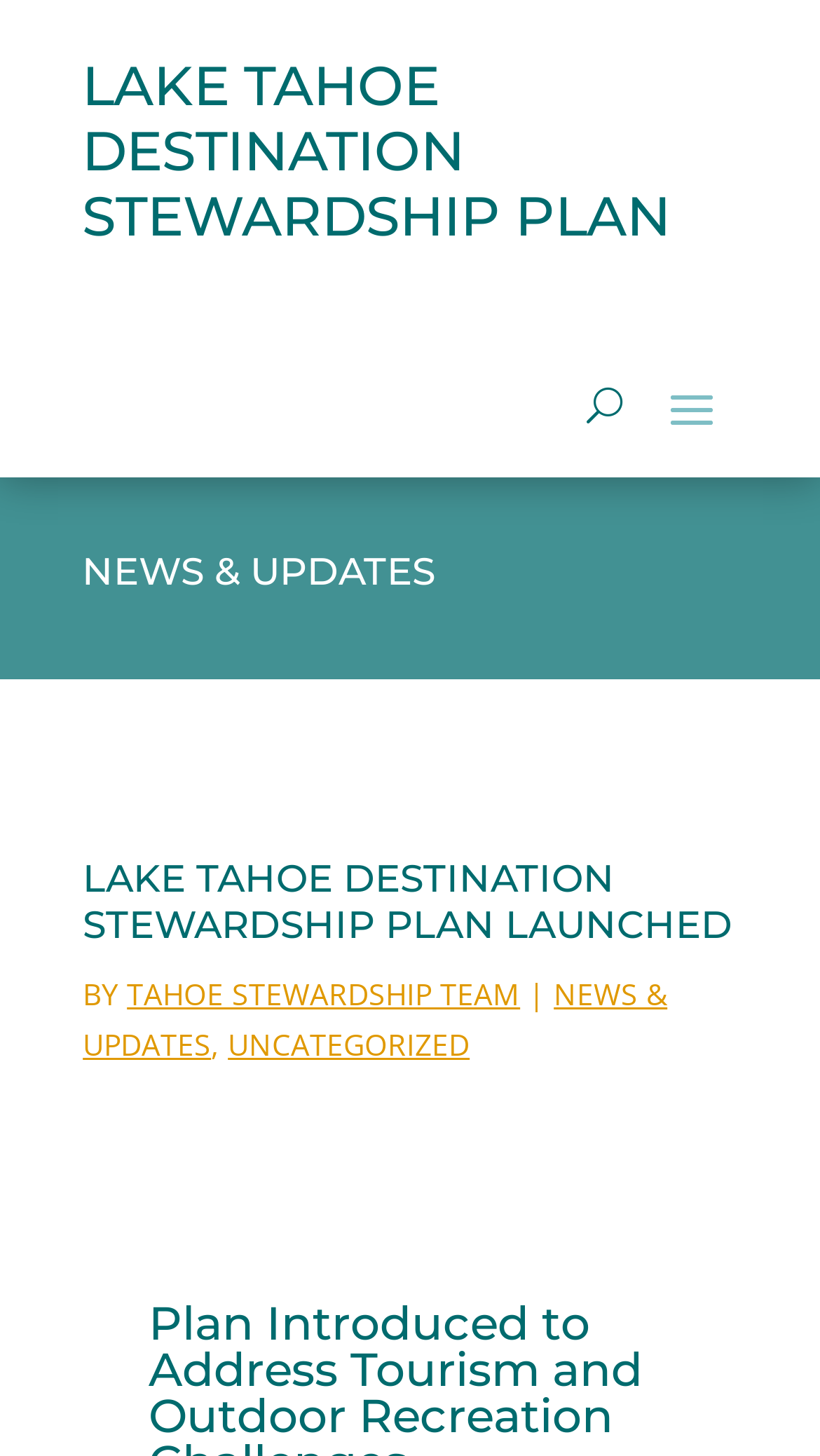Locate the primary headline on the webpage and provide its text.

LAKE TAHOE DESTINATION STEWARDSHIP PLAN